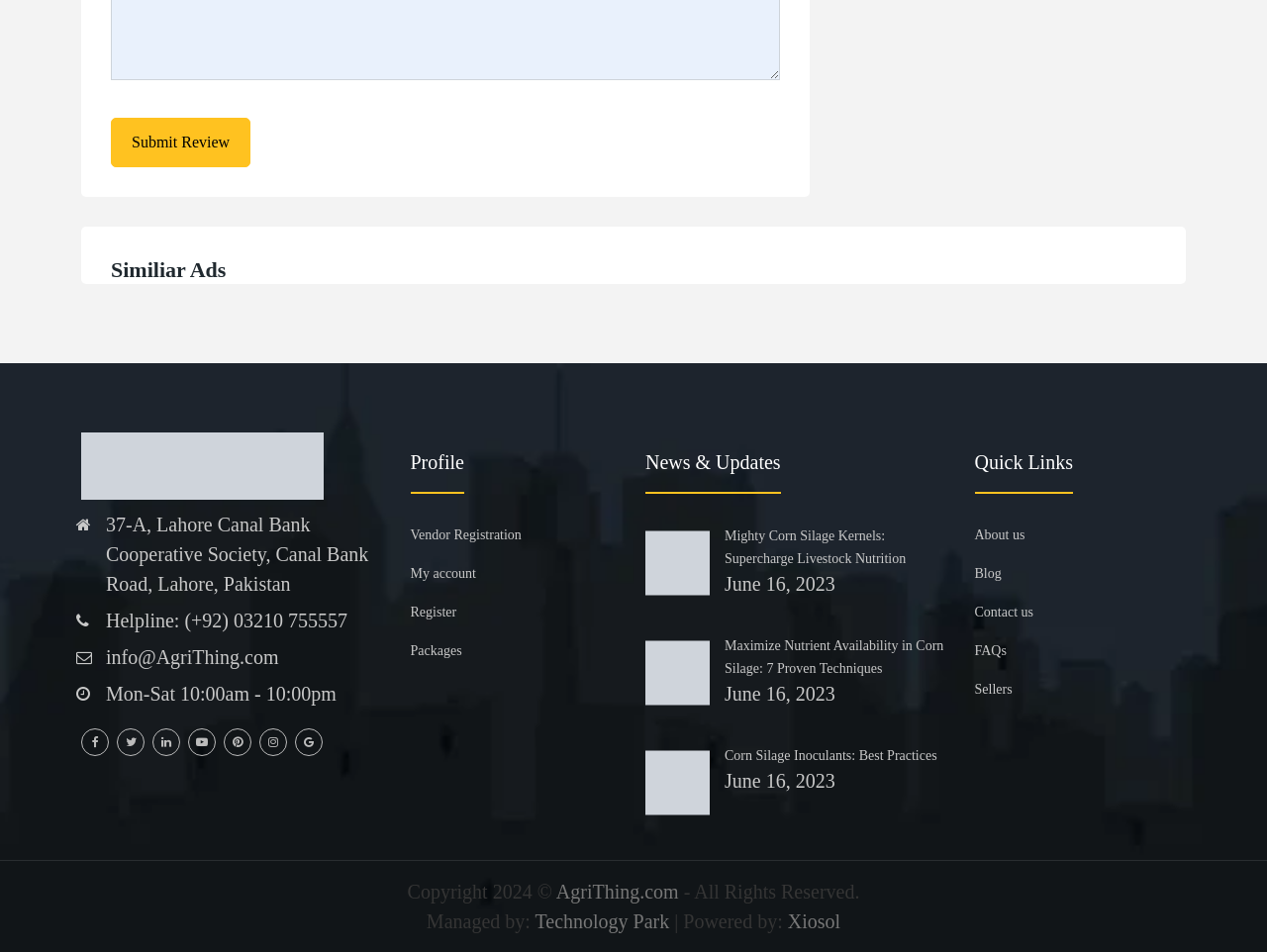Specify the bounding box coordinates of the area to click in order to follow the given instruction: "View the 'Categories' section."

None